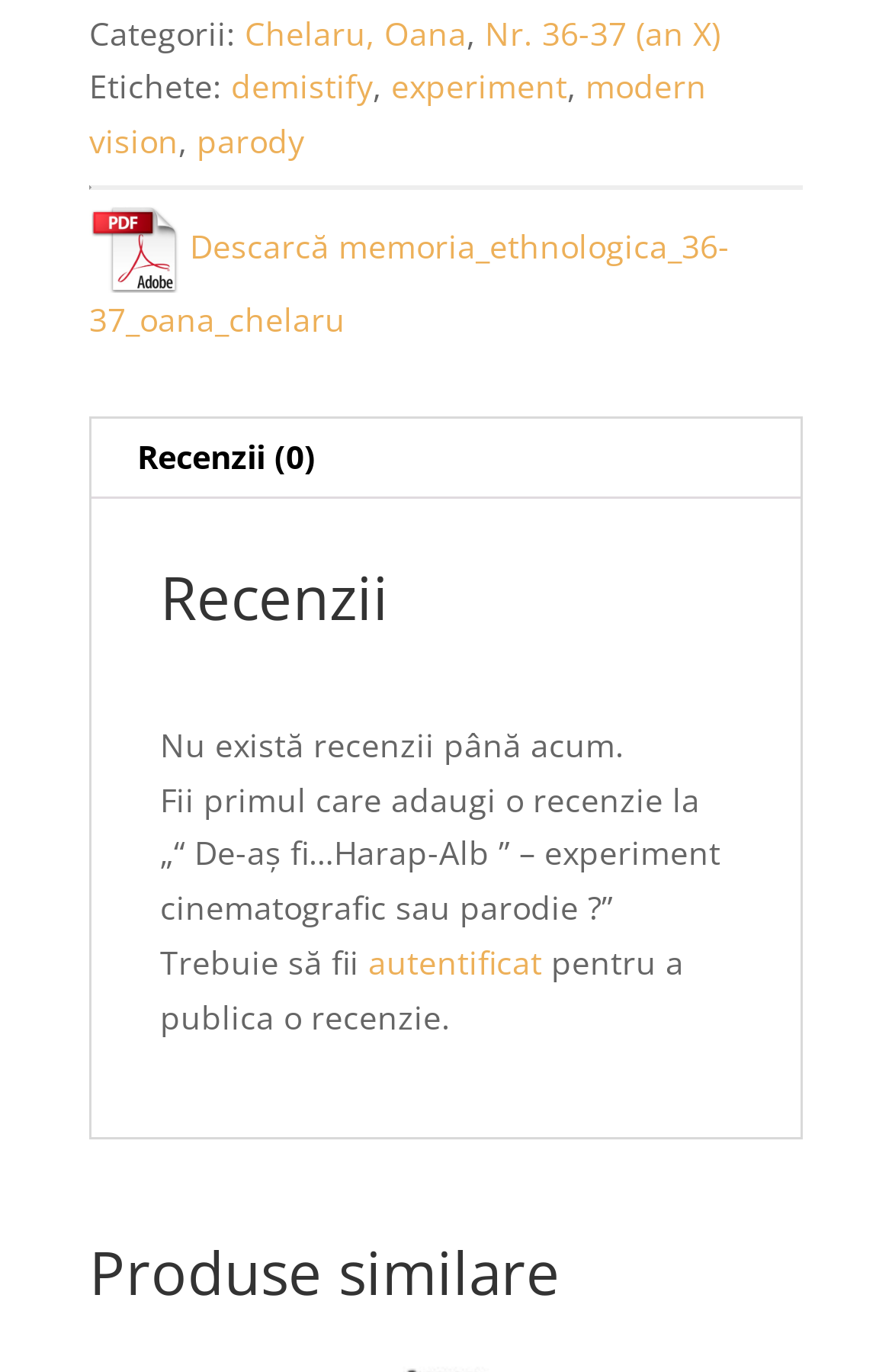What is the purpose of the 'Recenzii' section? Please answer the question using a single word or phrase based on the image.

To add a review